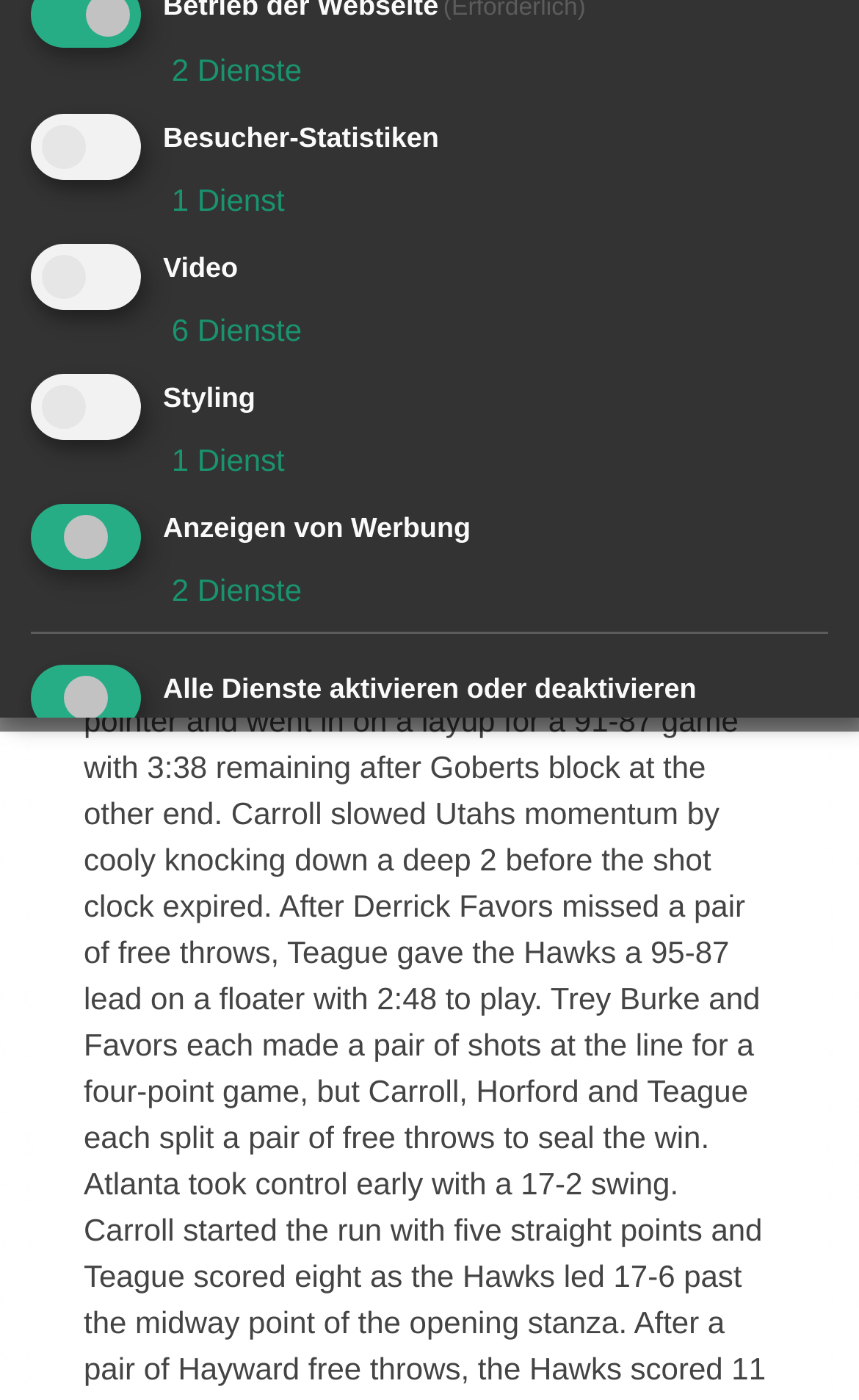Provide the bounding box coordinates, formatted as (top-left x, top-left y, bottom-right x, bottom-right y), with all values being floating point numbers between 0 and 1. Identify the bounding box of the UI element that matches the description: parent_node: Anzeigen von Werbung aria-describedby="purpose-item-advertising-description"

[0.036, 0.359, 0.164, 0.406]